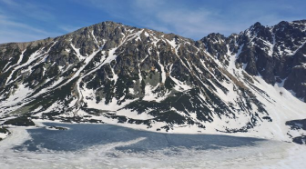Respond to the question below with a single word or phrase: What is the state of the lake in the foreground?

Frozen